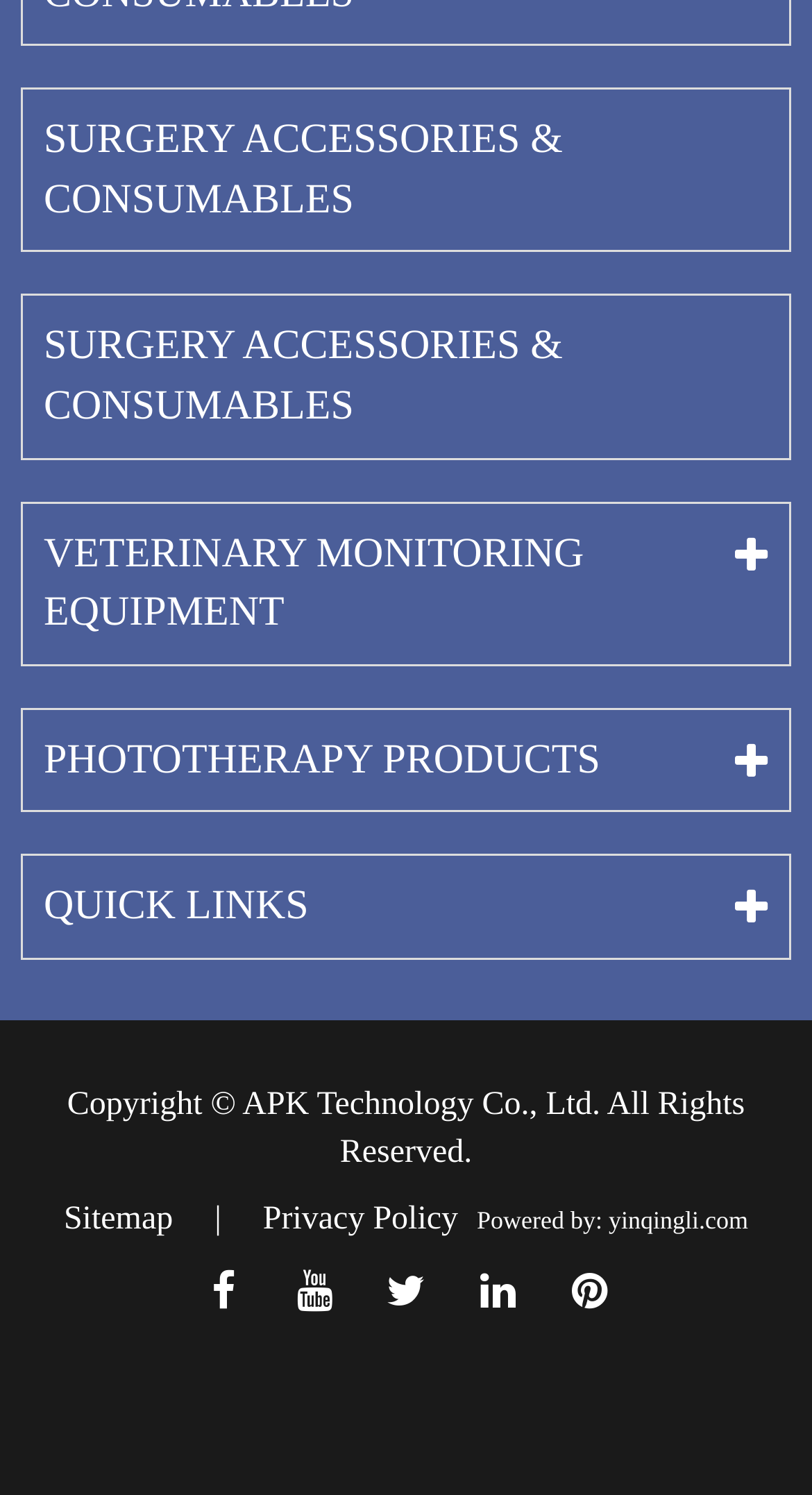Reply to the question below using a single word or brief phrase:
Who owns the copyright of this website?

APK Technology Co., Ltd.